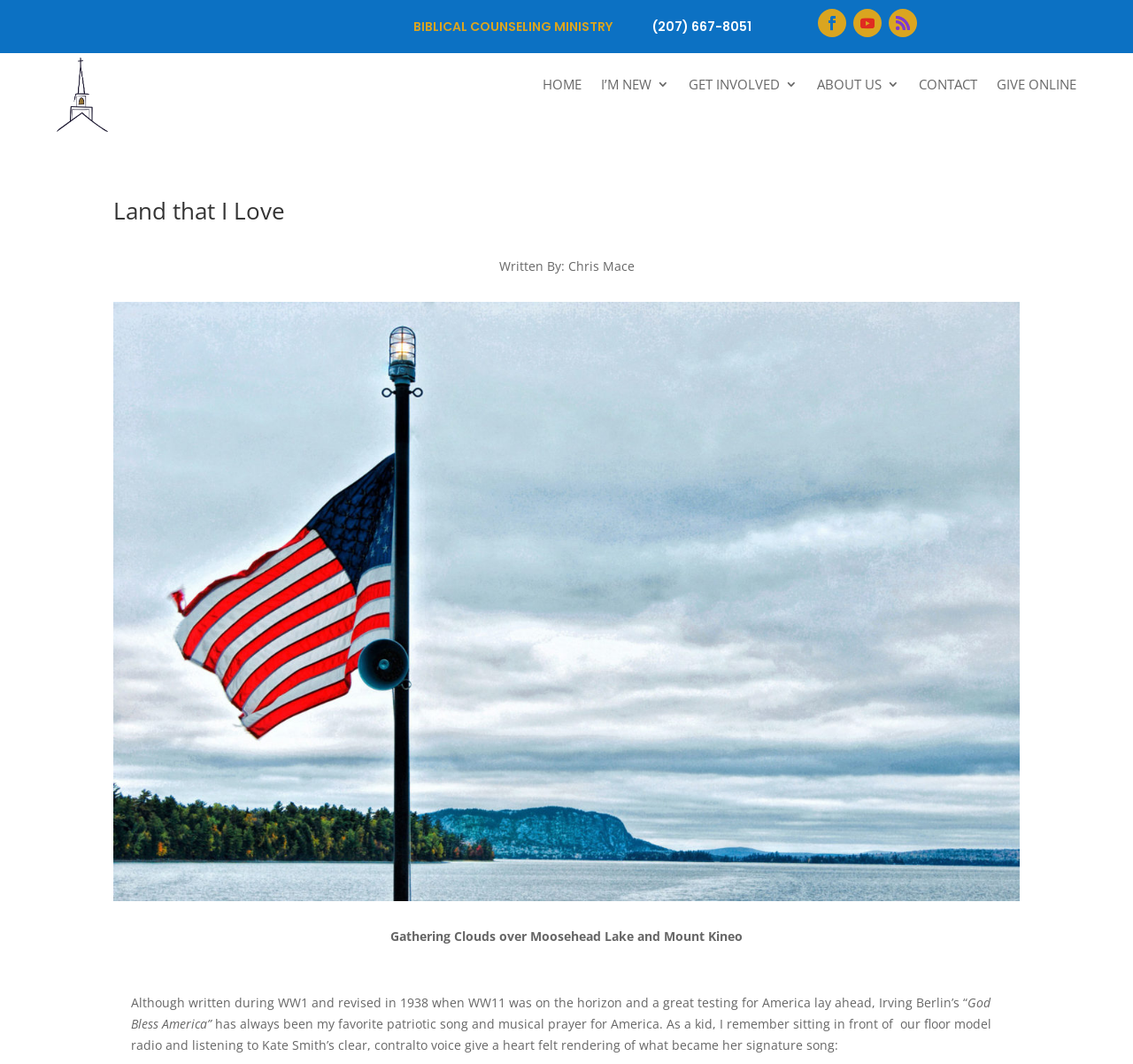Extract the bounding box of the UI element described as: "Products".

None